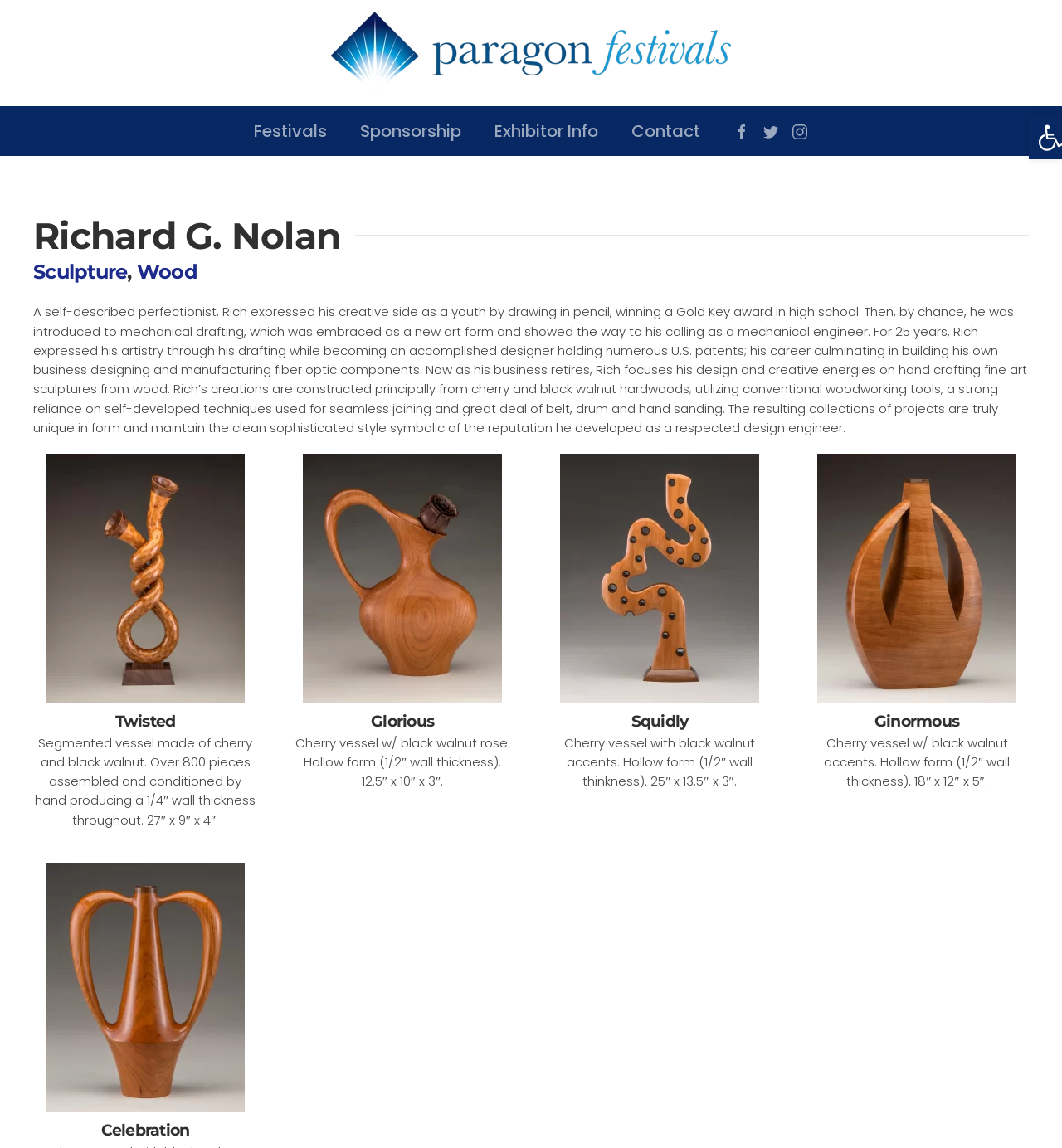For the following element description, predict the bounding box coordinates in the format (top-left x, top-left y, bottom-right x, bottom-right y). All values should be floating point numbers between 0 and 1. Description: aria-label="Back to home"

[0.305, 0.007, 0.695, 0.085]